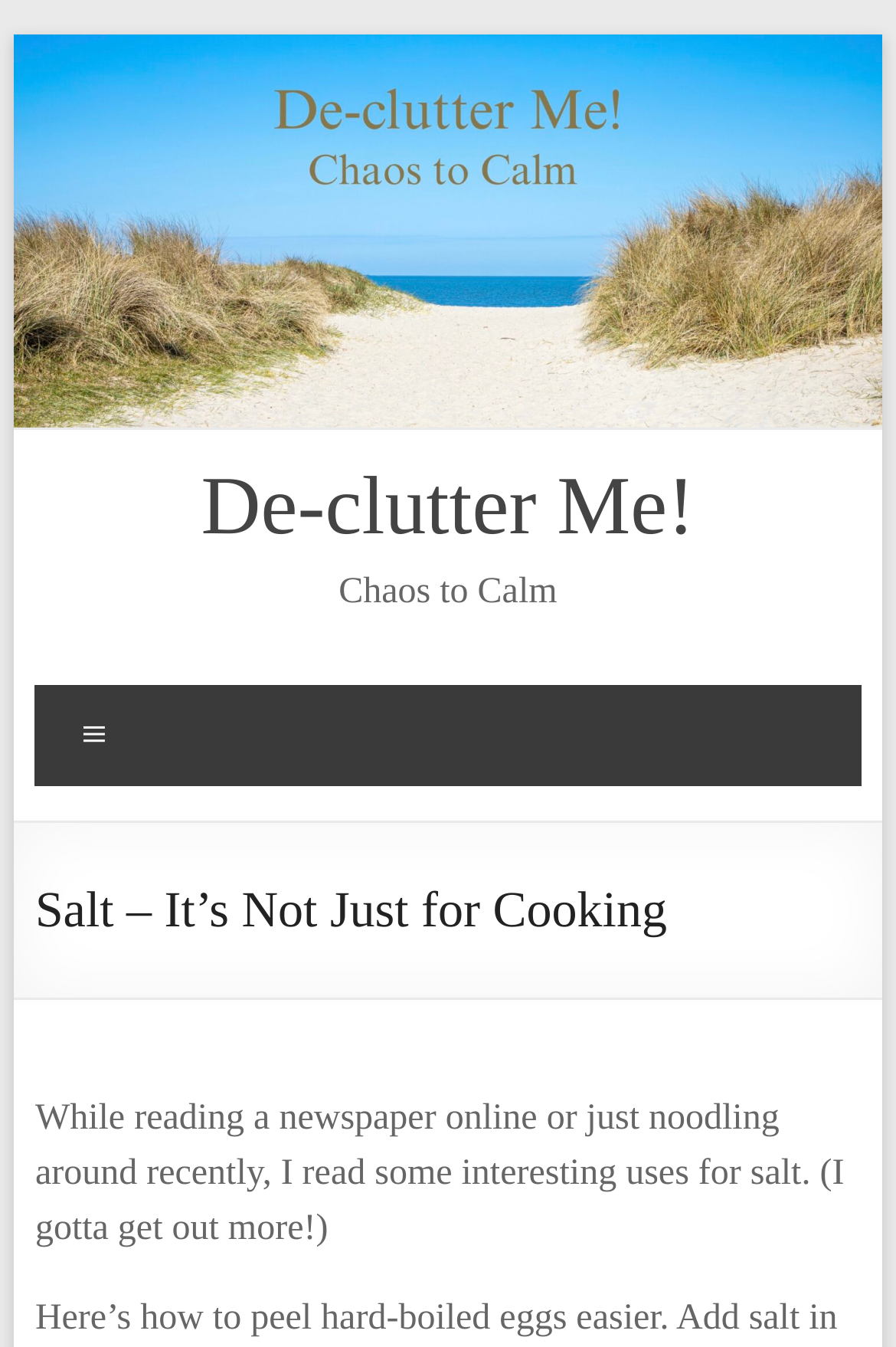What is the tagline of the website?
Respond with a short answer, either a single word or a phrase, based on the image.

Chaos to Calm